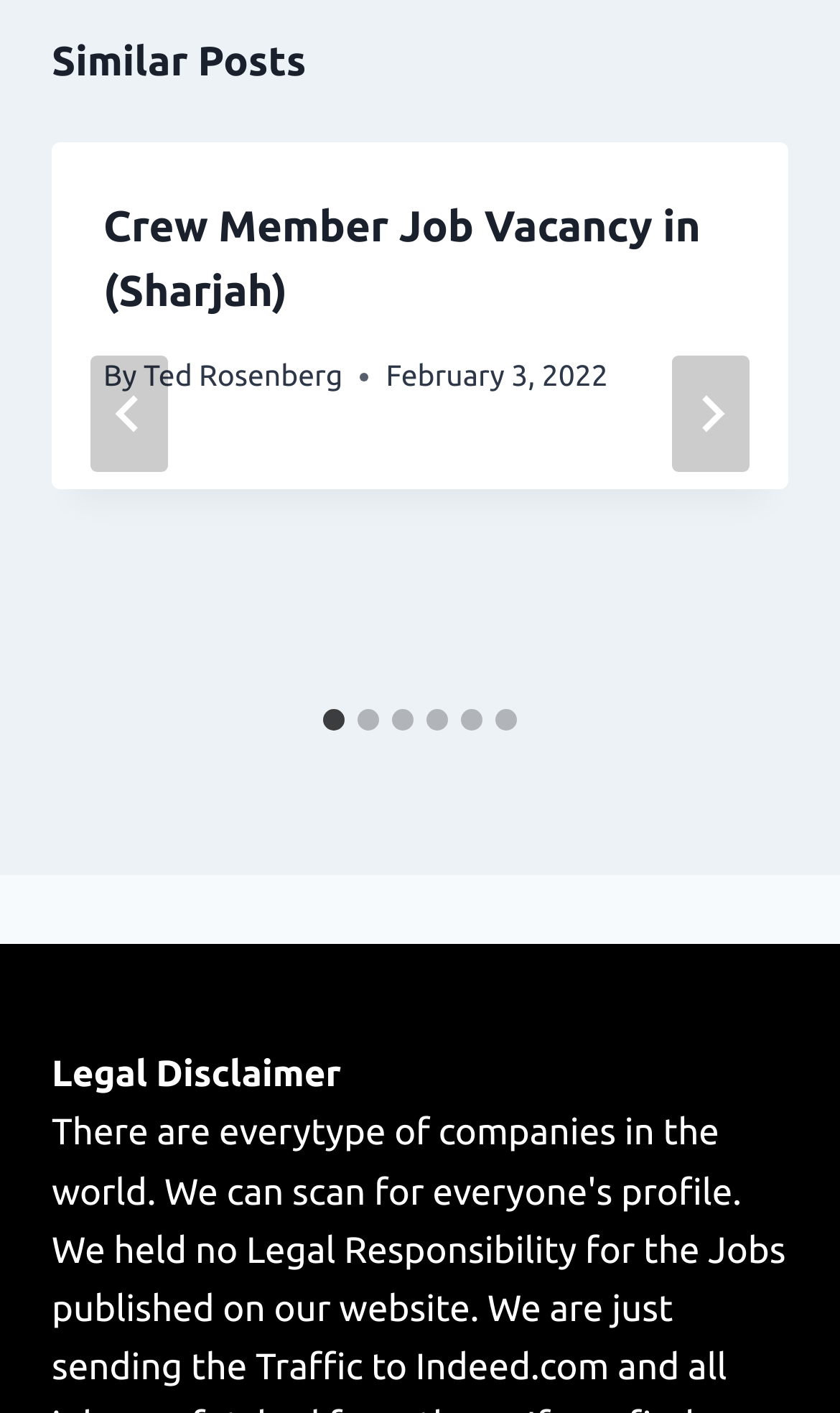Predict the bounding box coordinates of the UI element that matches this description: "Search". The coordinates should be in the format [left, top, right, bottom] with each value between 0 and 1.

None